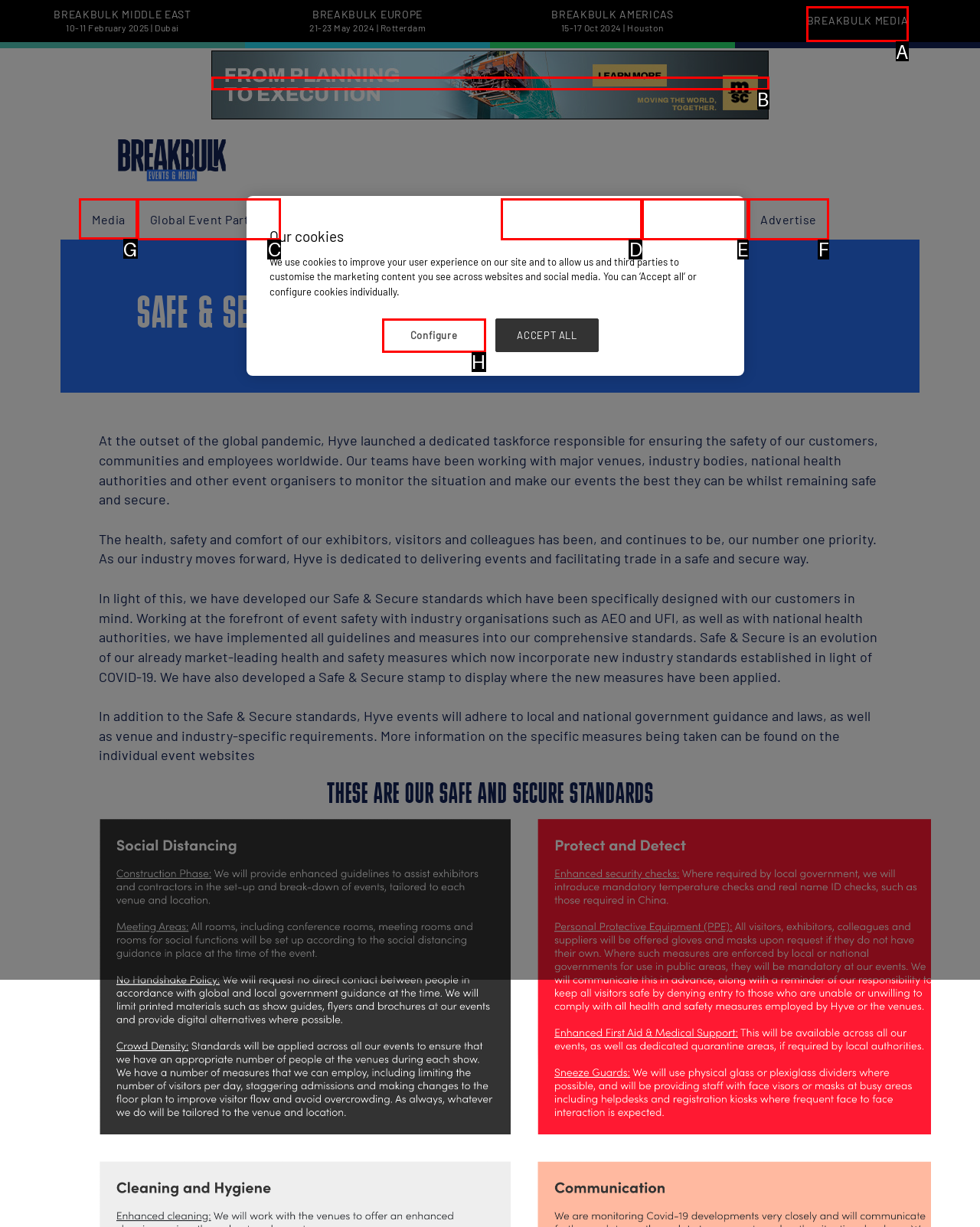Select the correct UI element to complete the task: Click Media link
Please provide the letter of the chosen option.

G